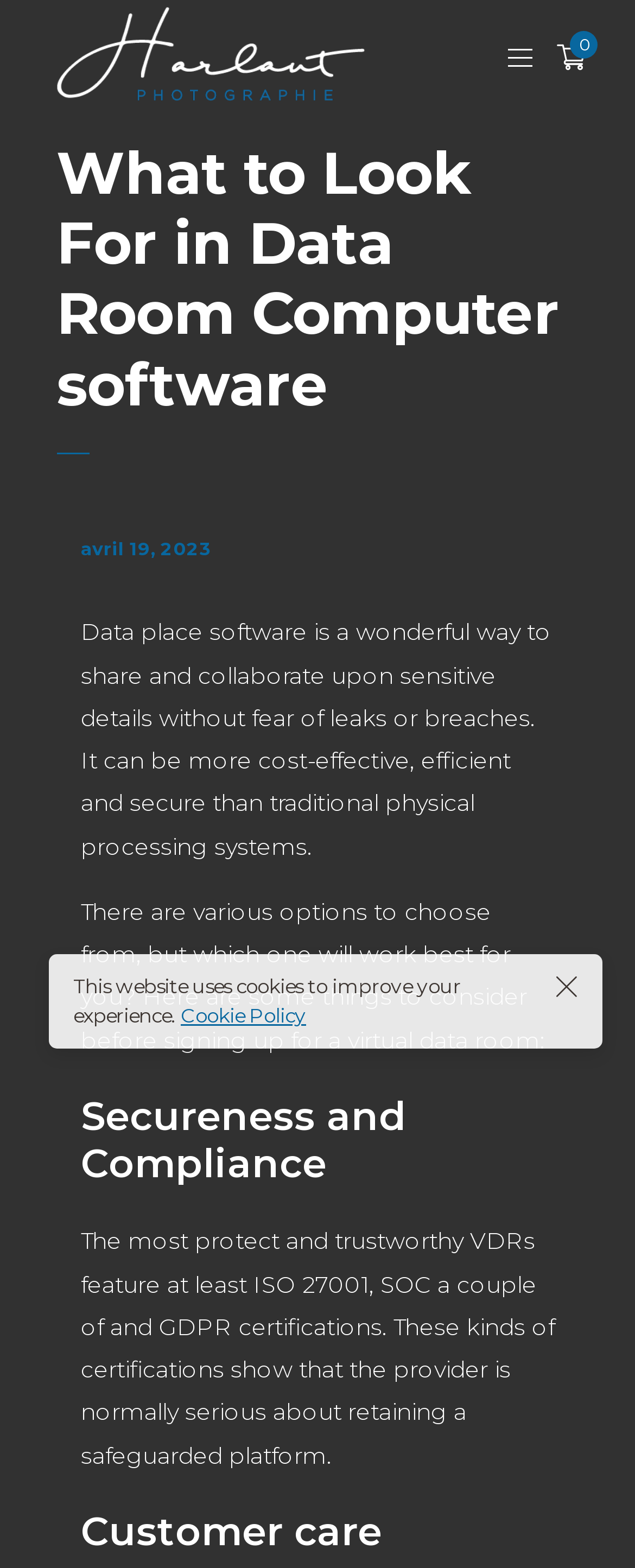Give a one-word or short phrase answer to this question: 
What is the importance of customer care in a VDR?

Not specified